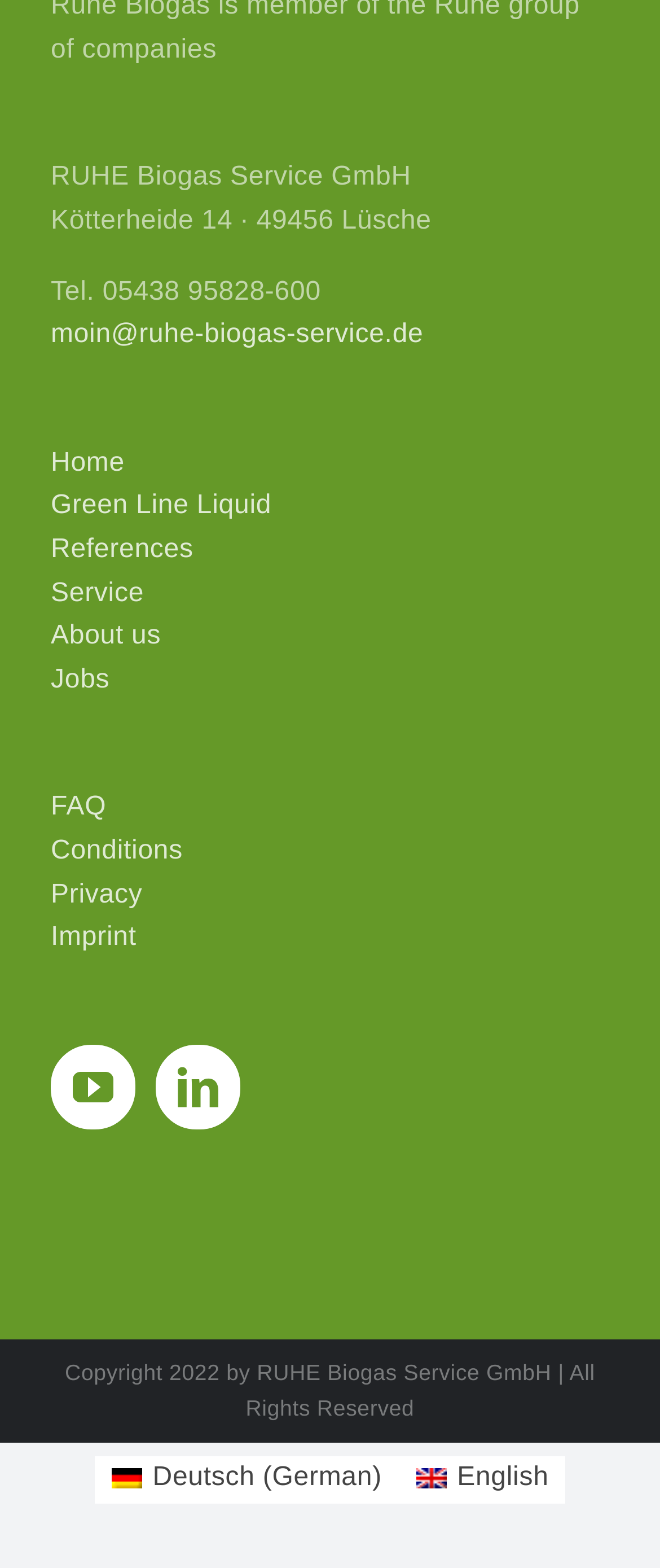What is the company name?
Give a detailed and exhaustive answer to the question.

The company name can be found at the top of the webpage, in the first StaticText element, which reads 'RUHE Biogas Service GmbH'.